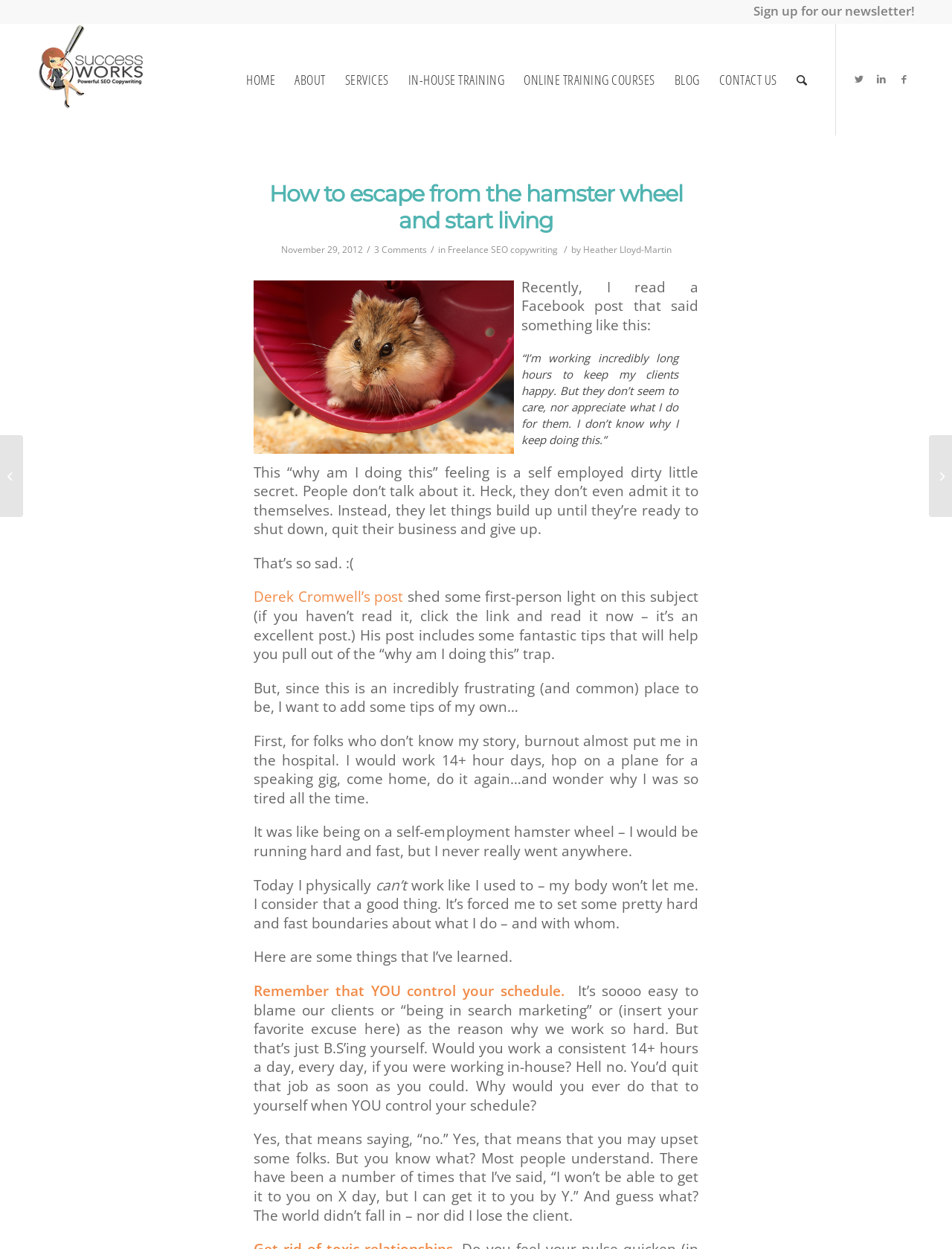Elaborate on the webpage's design and content in a detailed caption.

This webpage appears to be a blog post titled "How to escape from the hamster wheel and start living" with a focus on entrepreneurship and self-employment. At the top of the page, there is a navigation menu with links to various sections of the website, including "HOME", "ABOUT", "SERVICES", and "BLOG". 

Below the navigation menu, there is a header section with a title that matches the page title, accompanied by a time stamp and a link to comments. 

To the left of the header section, there is an image of a hamster in a wheel, which is likely a metaphor for the feeling of being stuck in a rut. 

The main content of the page is a blog post that discusses the struggles of self-employment, including burnout and feeling unappreciated. The author shares a personal anecdote about experiencing burnout and how it forced them to re-evaluate their priorities and set boundaries. 

The post includes several paragraphs of text, with some quotes and links to other resources. There are also some social media links hidden at the bottom right of the page. 

On the right side of the page, there are two links to other blog posts, one titled "SEO content marketing roundup, week ending November 28th" and another titled "How to Break Free of Boring Bullet Statements".